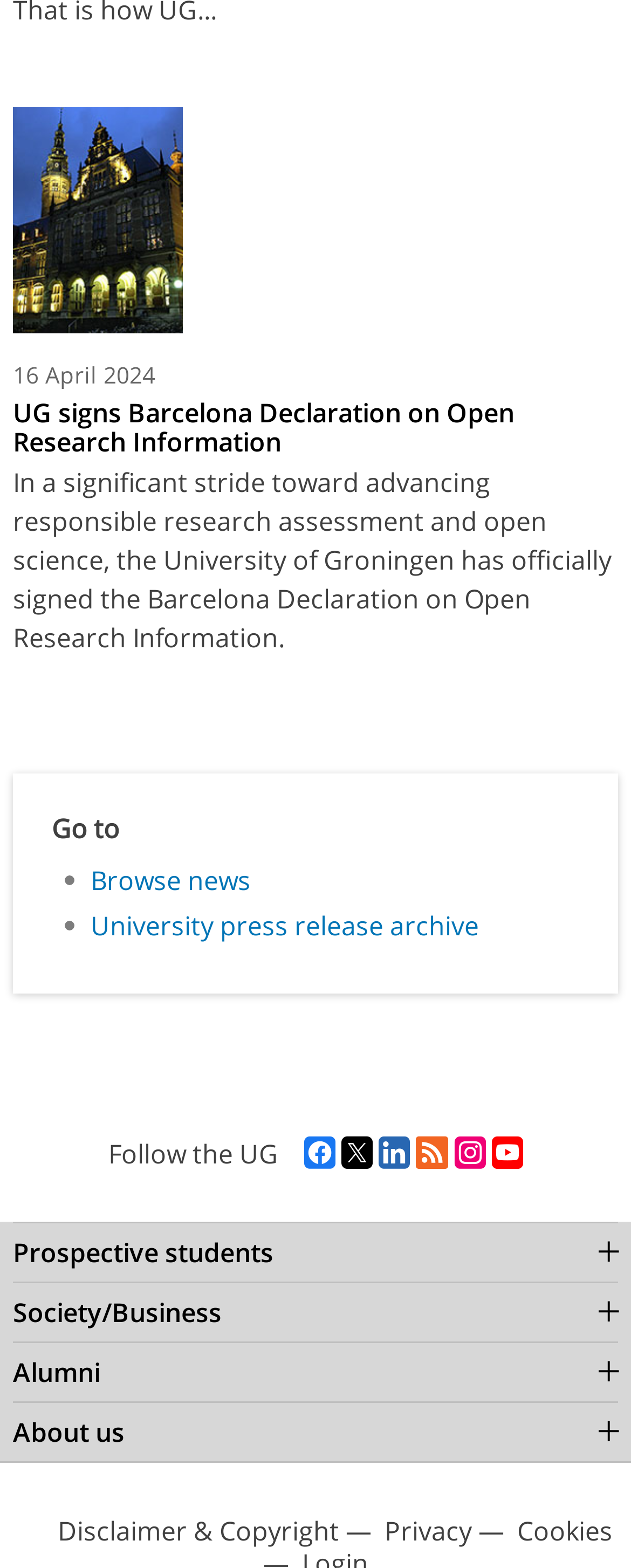Please provide a one-word or short phrase answer to the question:
What is the title of the news article?

UG signs Barcelona Declaration on Open Research Information